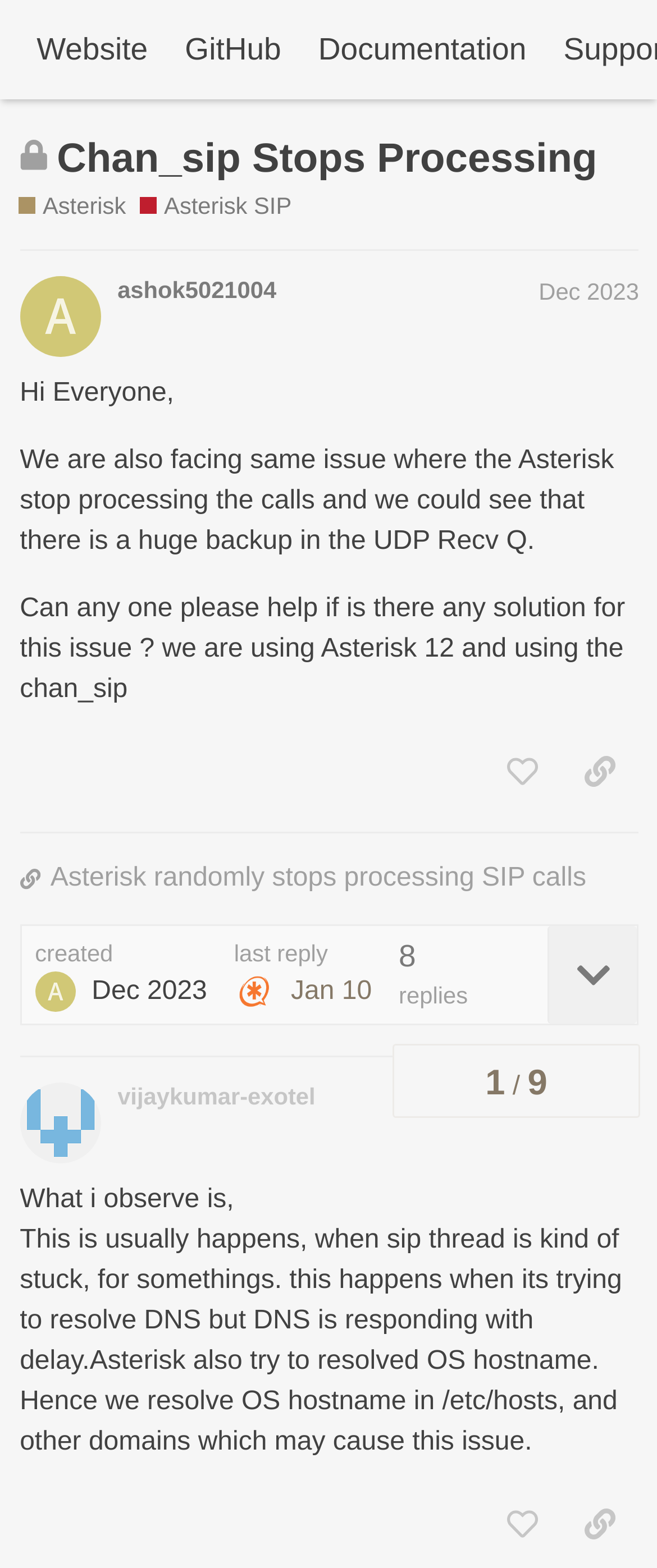Please identify the bounding box coordinates for the region that you need to click to follow this instruction: "View the topic Chan_sip Stops Processing".

[0.087, 0.087, 0.909, 0.116]